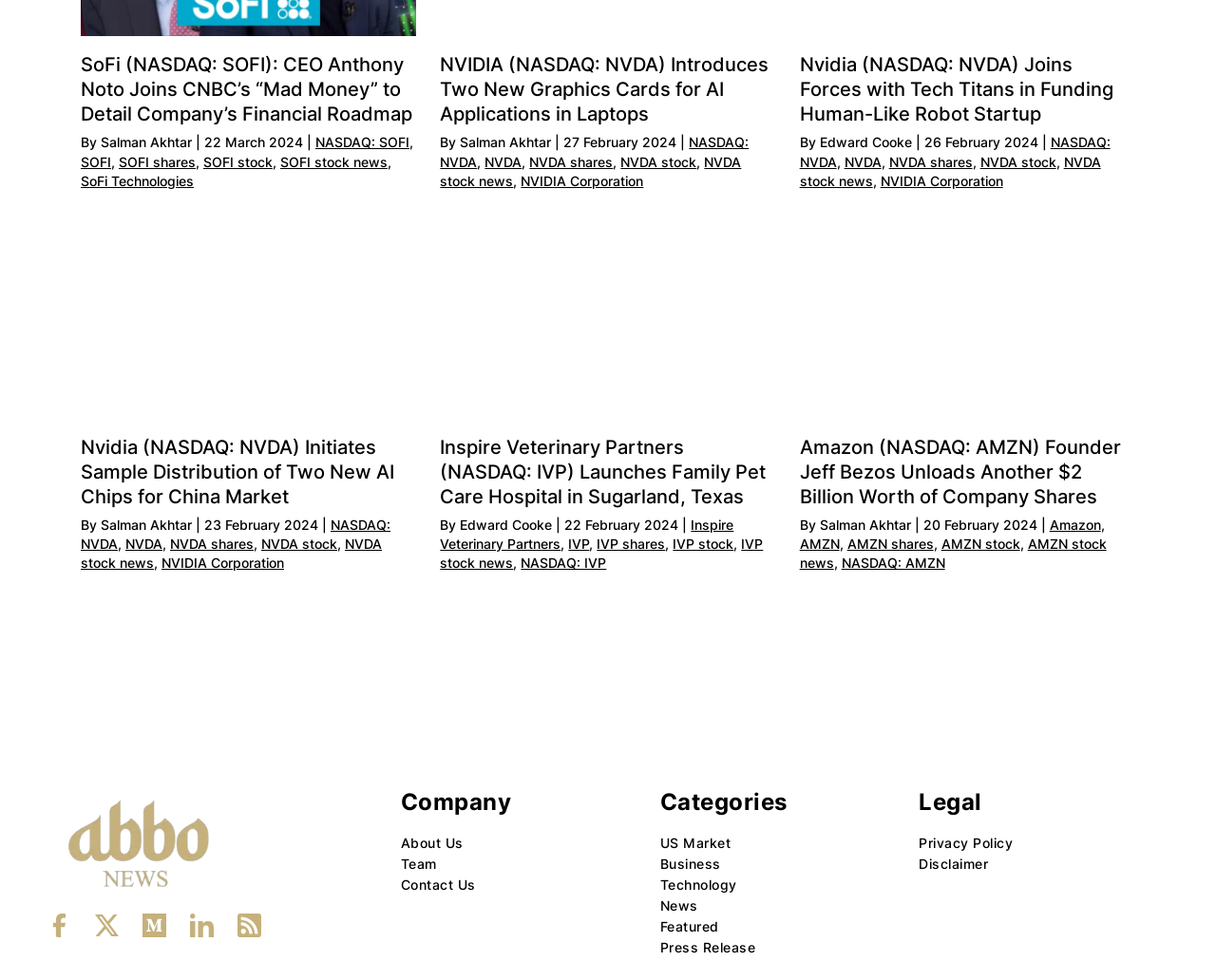Can you find the bounding box coordinates of the area I should click to execute the following instruction: "Read more about SoFi"?

[0.066, 0.157, 0.091, 0.173]